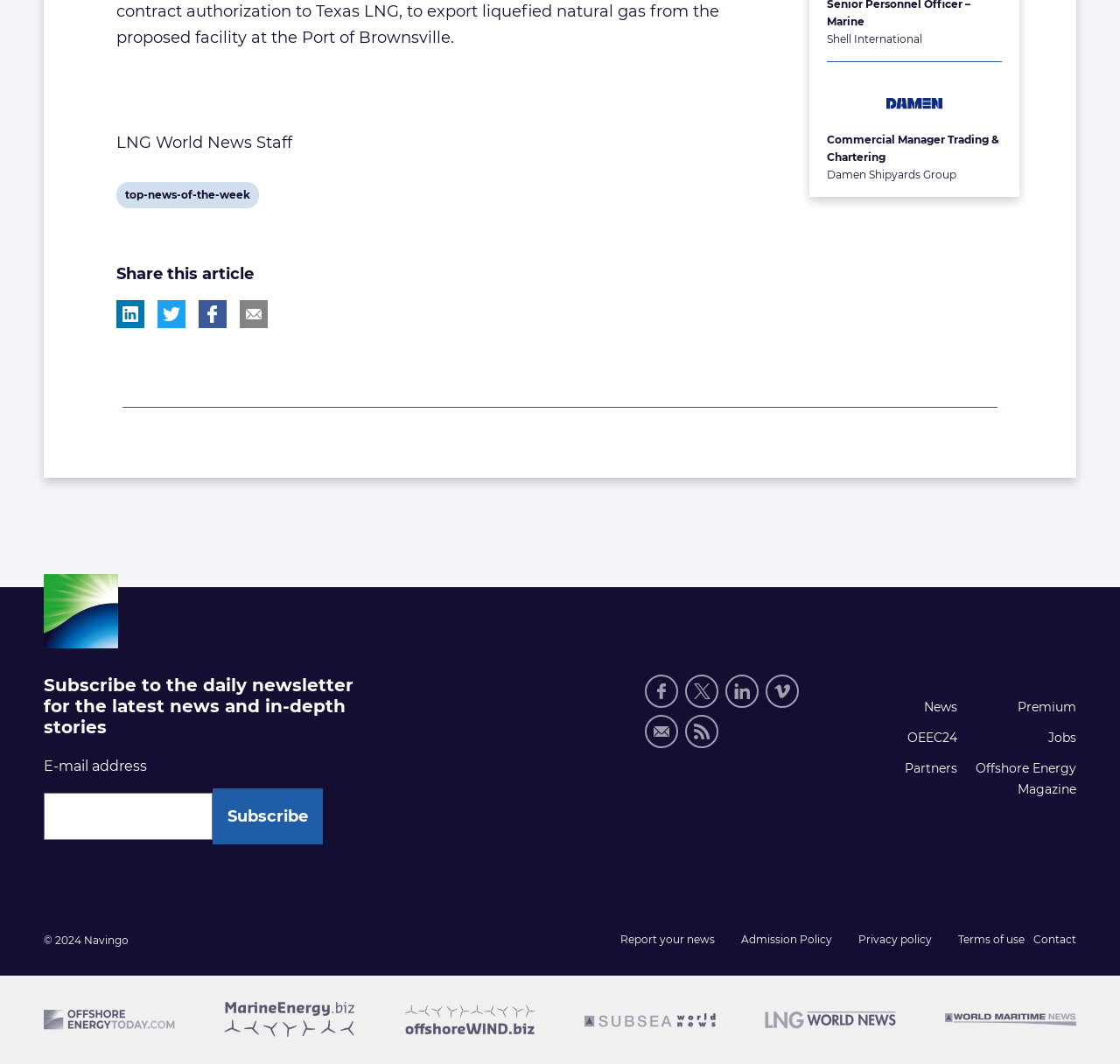Determine the coordinates of the bounding box that should be clicked to complete the instruction: "Visit Facebook page". The coordinates should be represented by four float numbers between 0 and 1: [left, top, right, bottom].

[0.576, 0.634, 0.606, 0.665]